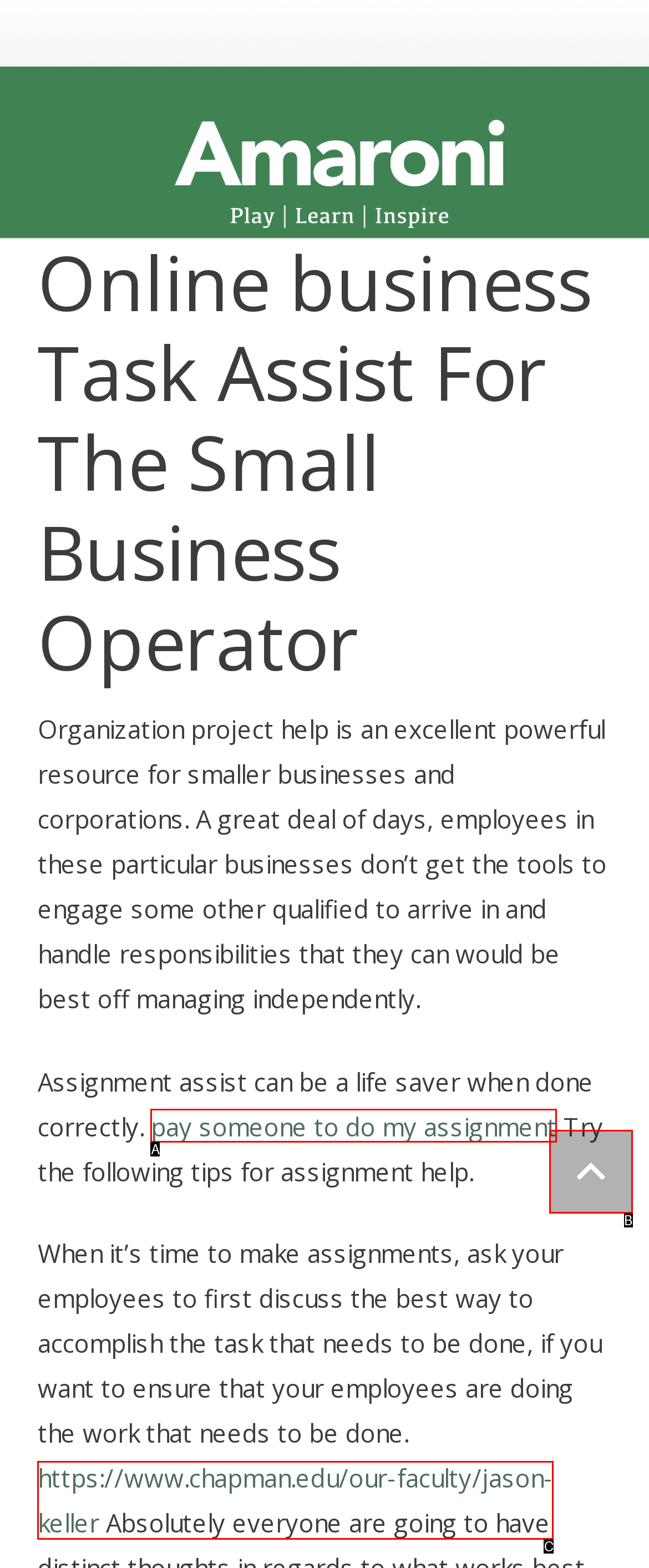Tell me which one HTML element best matches the description: https://www.chapman.edu/our-faculty/jason-keller
Answer with the option's letter from the given choices directly.

C